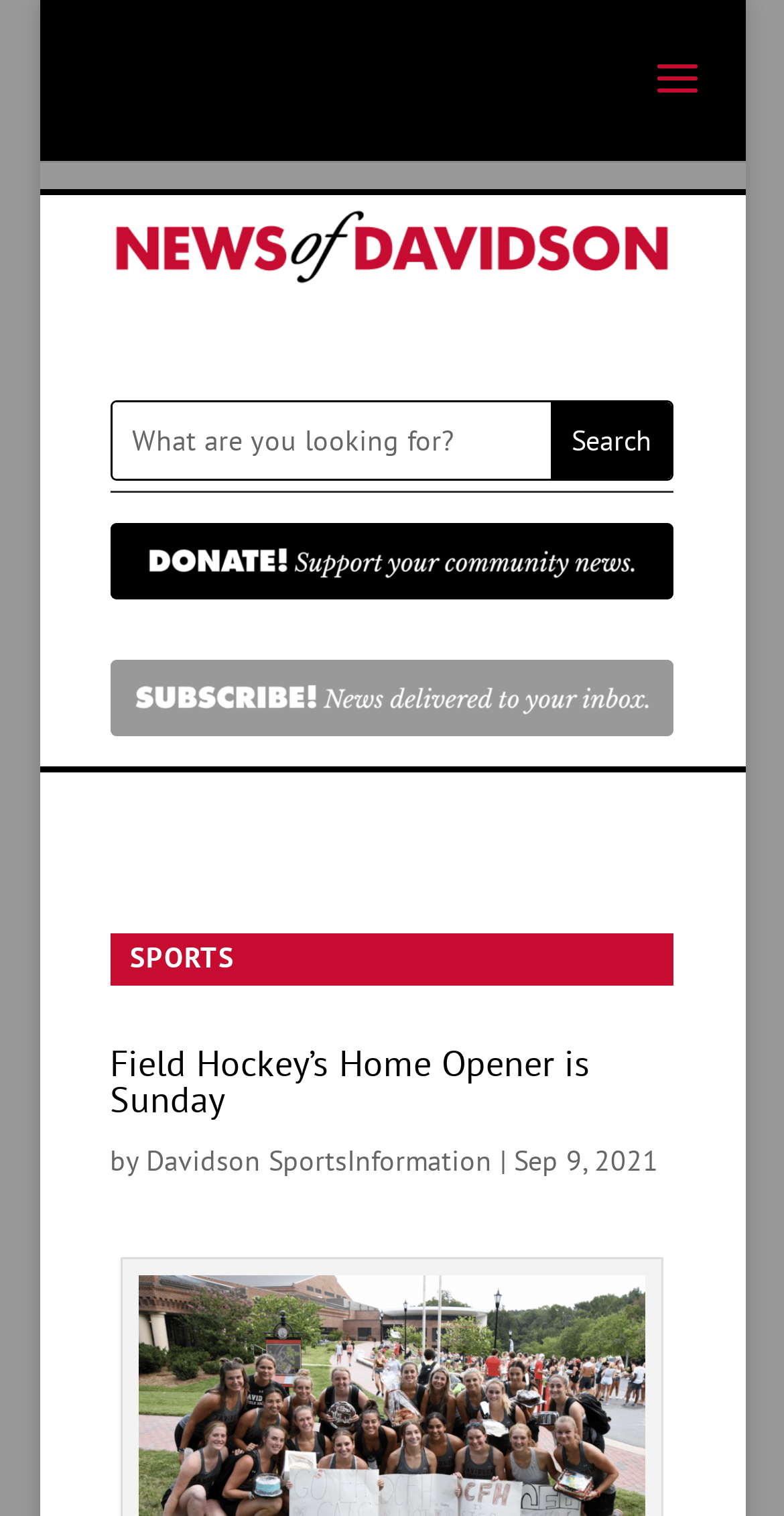What are the two calls to action on the top?
Answer the question with as much detail as possible.

I found the two calls to action by looking at the links 'Donate! Support your community news.' and 'Subscribe! News delivered to your inbox.' which are located at the top of the page.